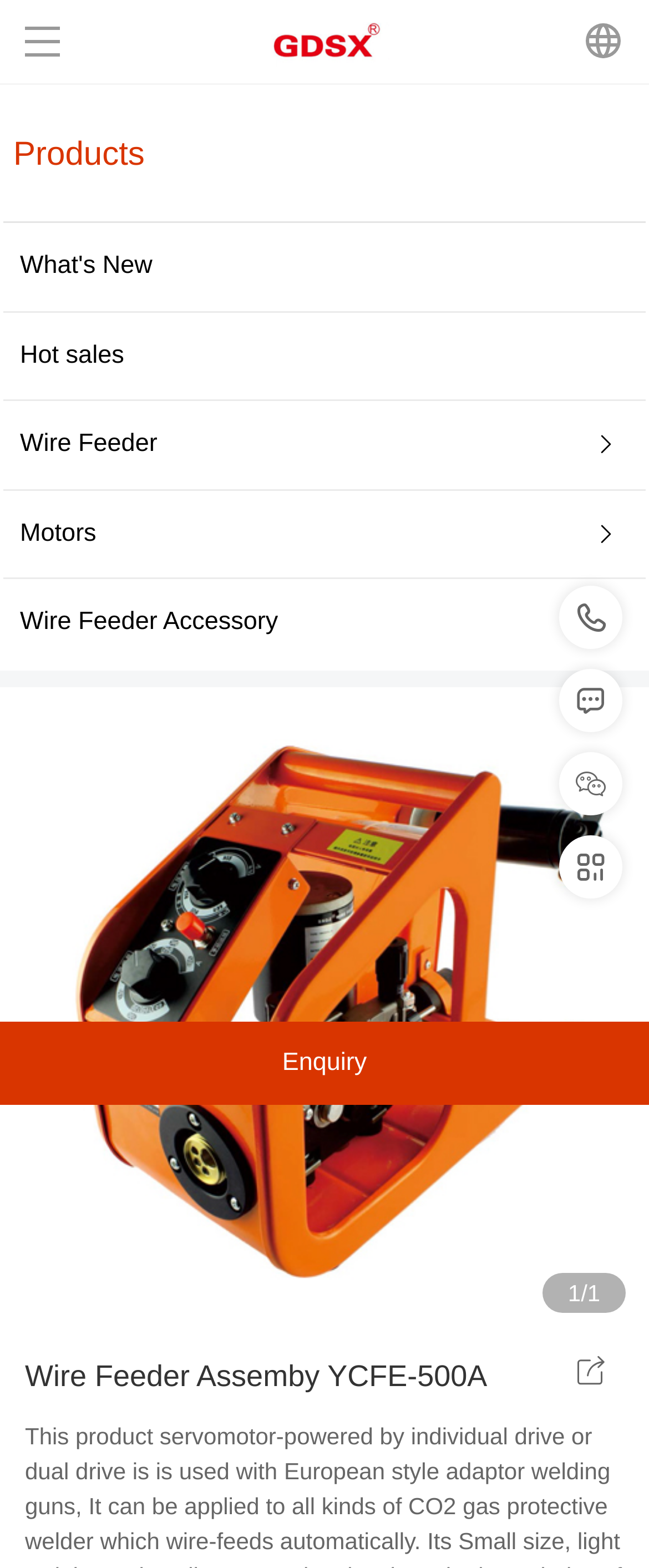Extract the bounding box coordinates for the described element: "Hot sales". The coordinates should be represented as four float numbers between 0 and 1: [left, top, right, bottom].

[0.005, 0.199, 0.217, 0.255]